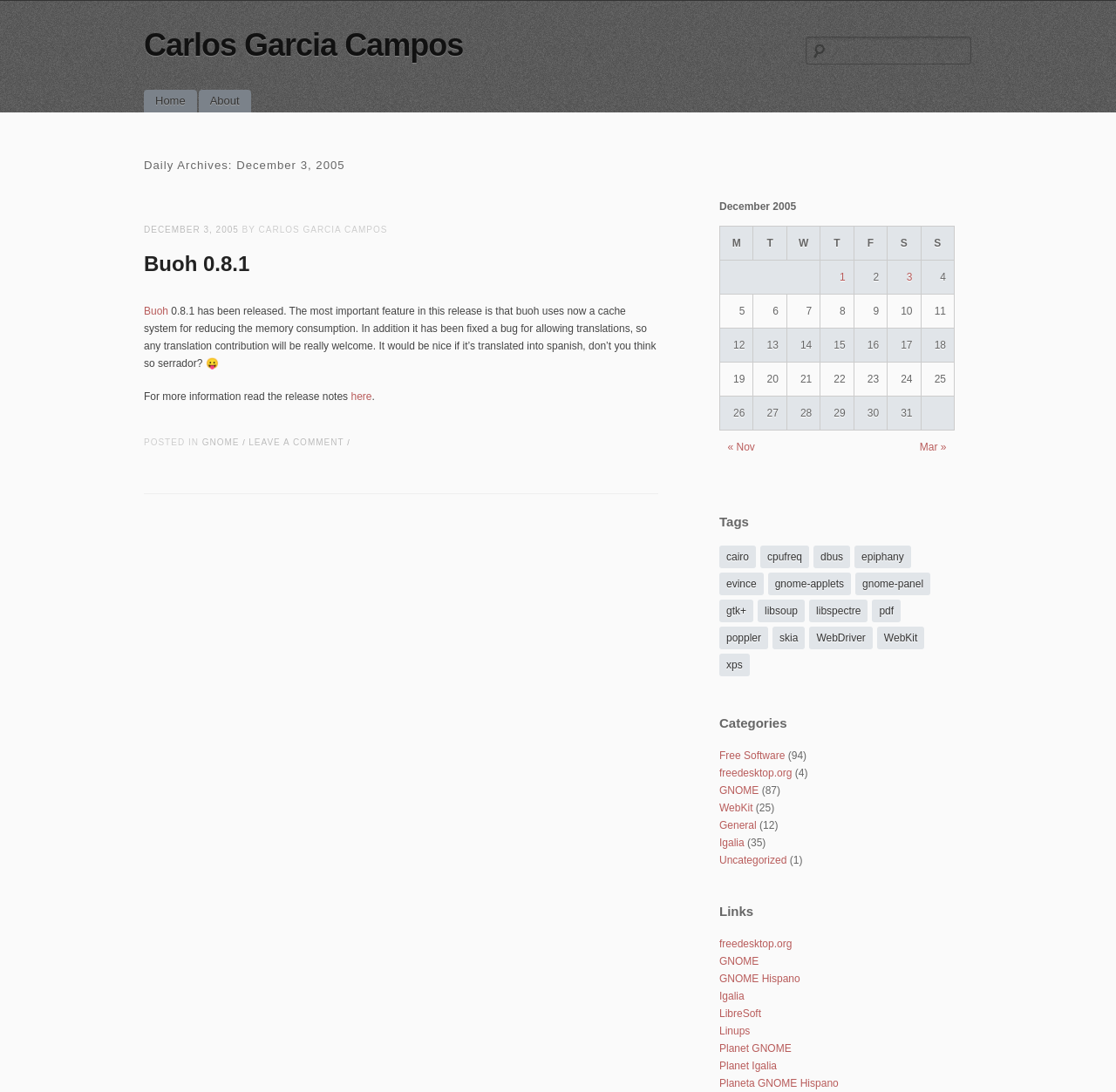Please specify the bounding box coordinates of the clickable region necessary for completing the following instruction: "Go to the home page". The coordinates must consist of four float numbers between 0 and 1, i.e., [left, top, right, bottom].

[0.129, 0.082, 0.176, 0.103]